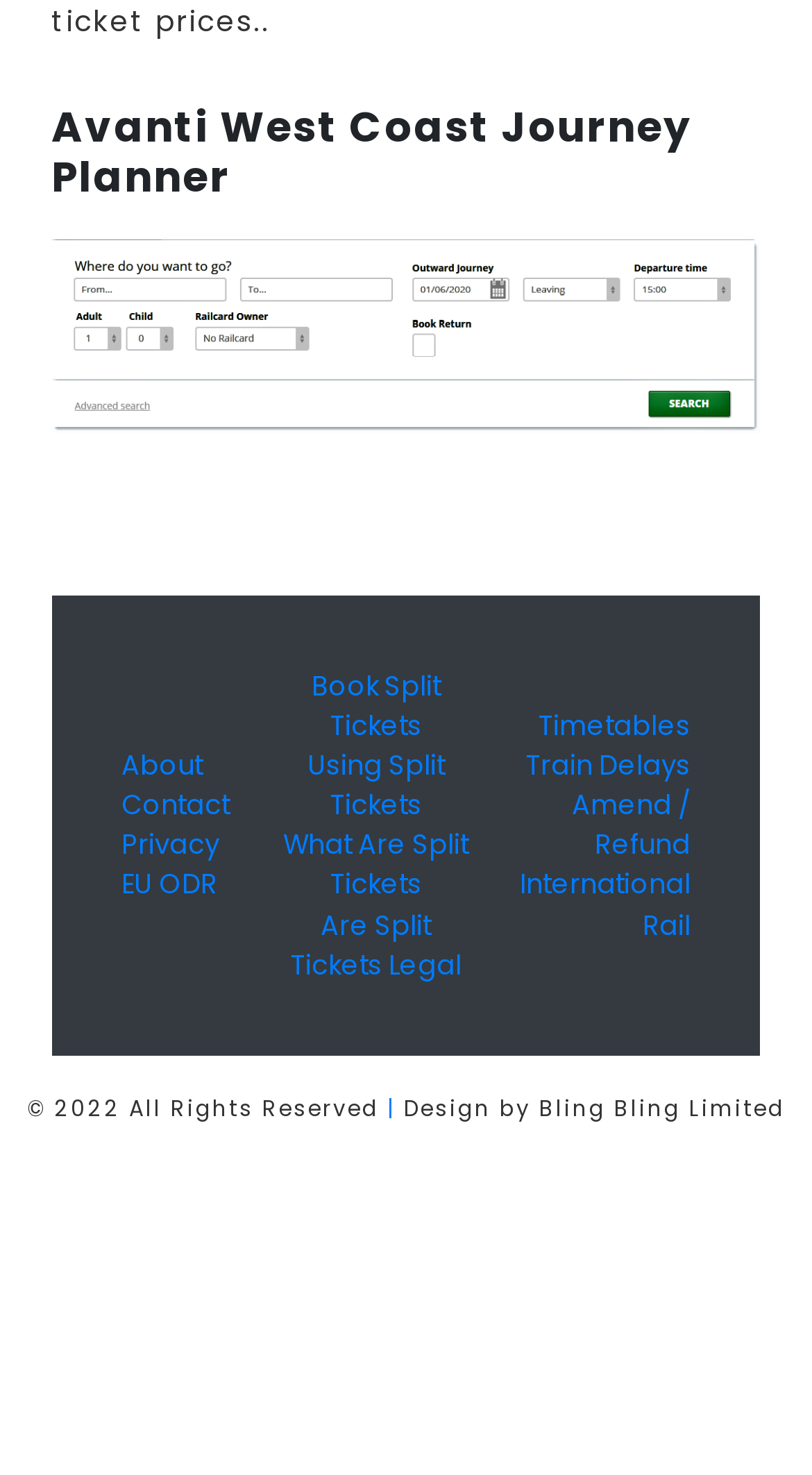Locate the bounding box of the UI element based on this description: "QSS Group". Provide four float numbers between 0 and 1 as [left, top, right, bottom].

None